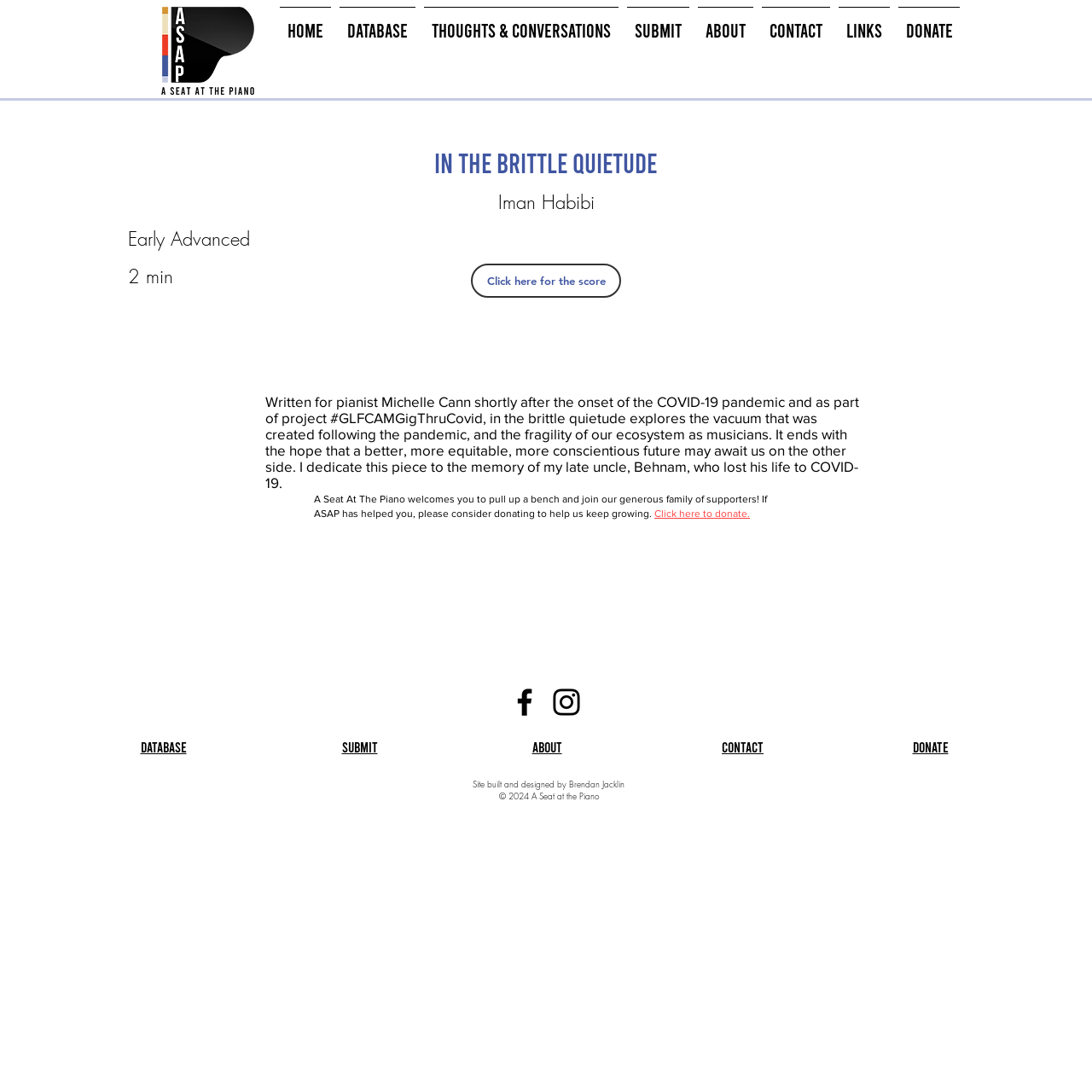Please identify the bounding box coordinates of where to click in order to follow the instruction: "Go to the home page".

[0.252, 0.006, 0.307, 0.035]